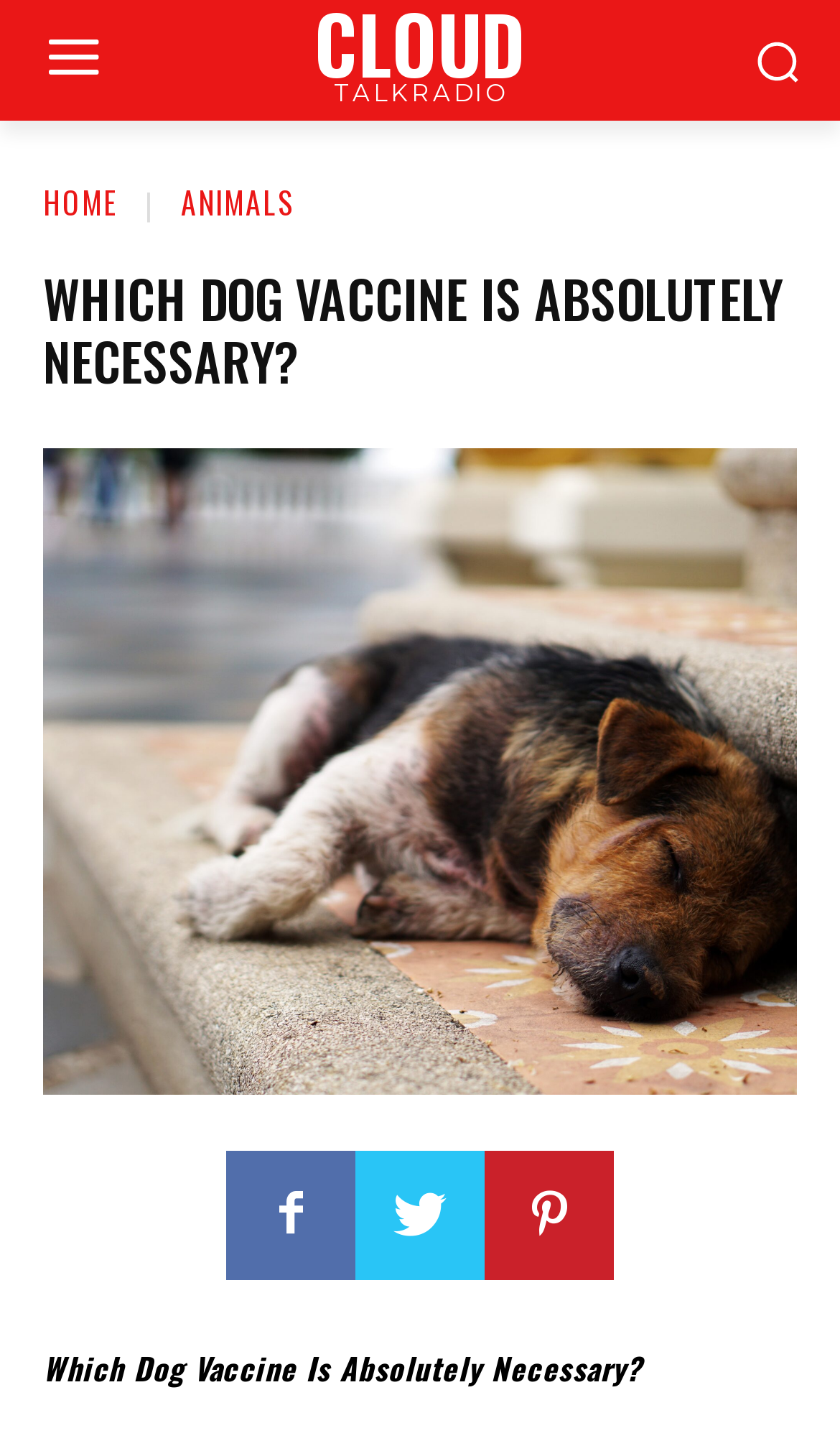How many navigation links are there?
Look at the image and respond to the question as thoroughly as possible.

There are two navigation links at the top of the webpage, 'HOME' and 'ANIMALS', which allow users to navigate to different sections of the website.